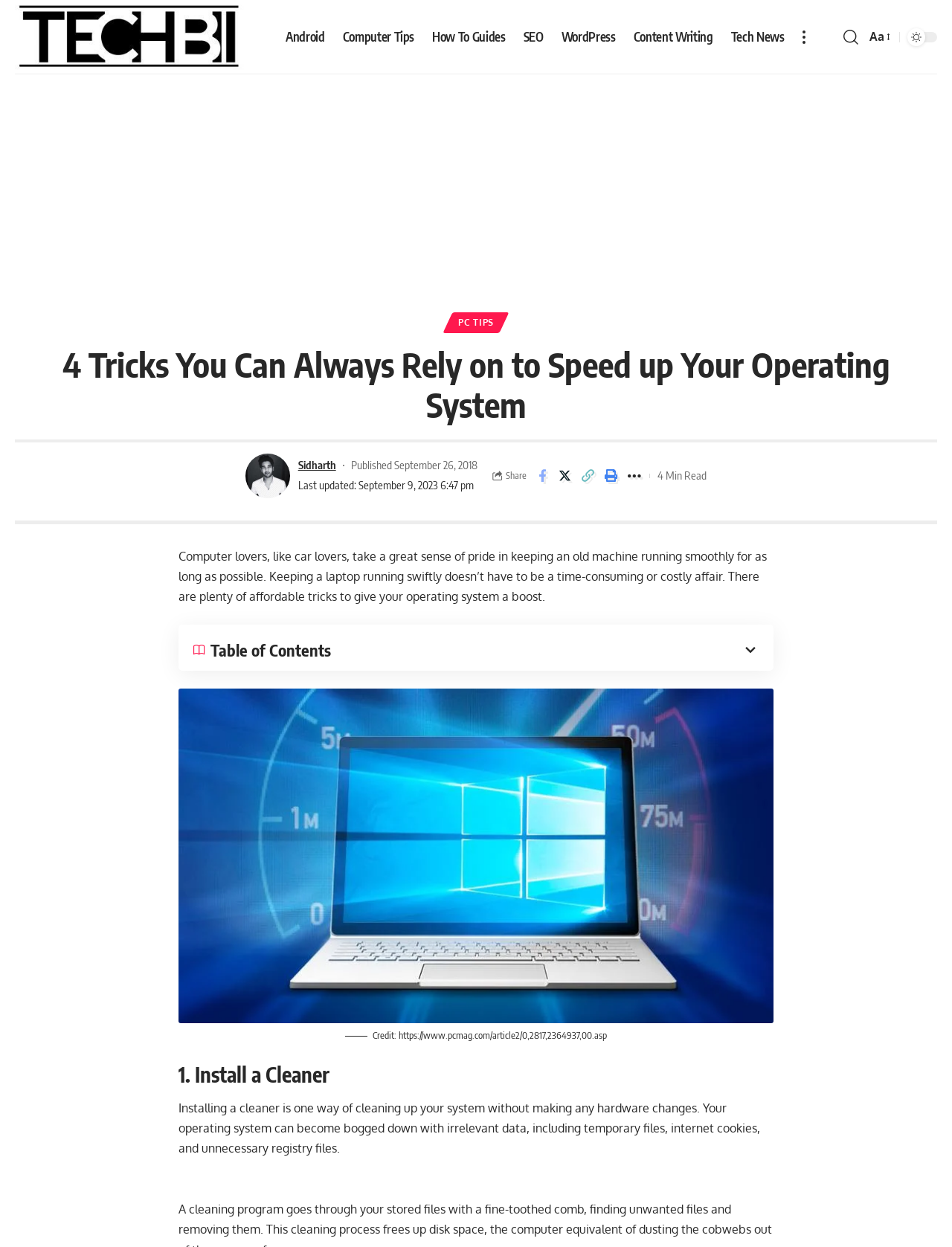Could you provide the bounding box coordinates for the portion of the screen to click to complete this instruction: "Click on the 'TechBii' link"?

[0.016, 0.0, 0.256, 0.06]